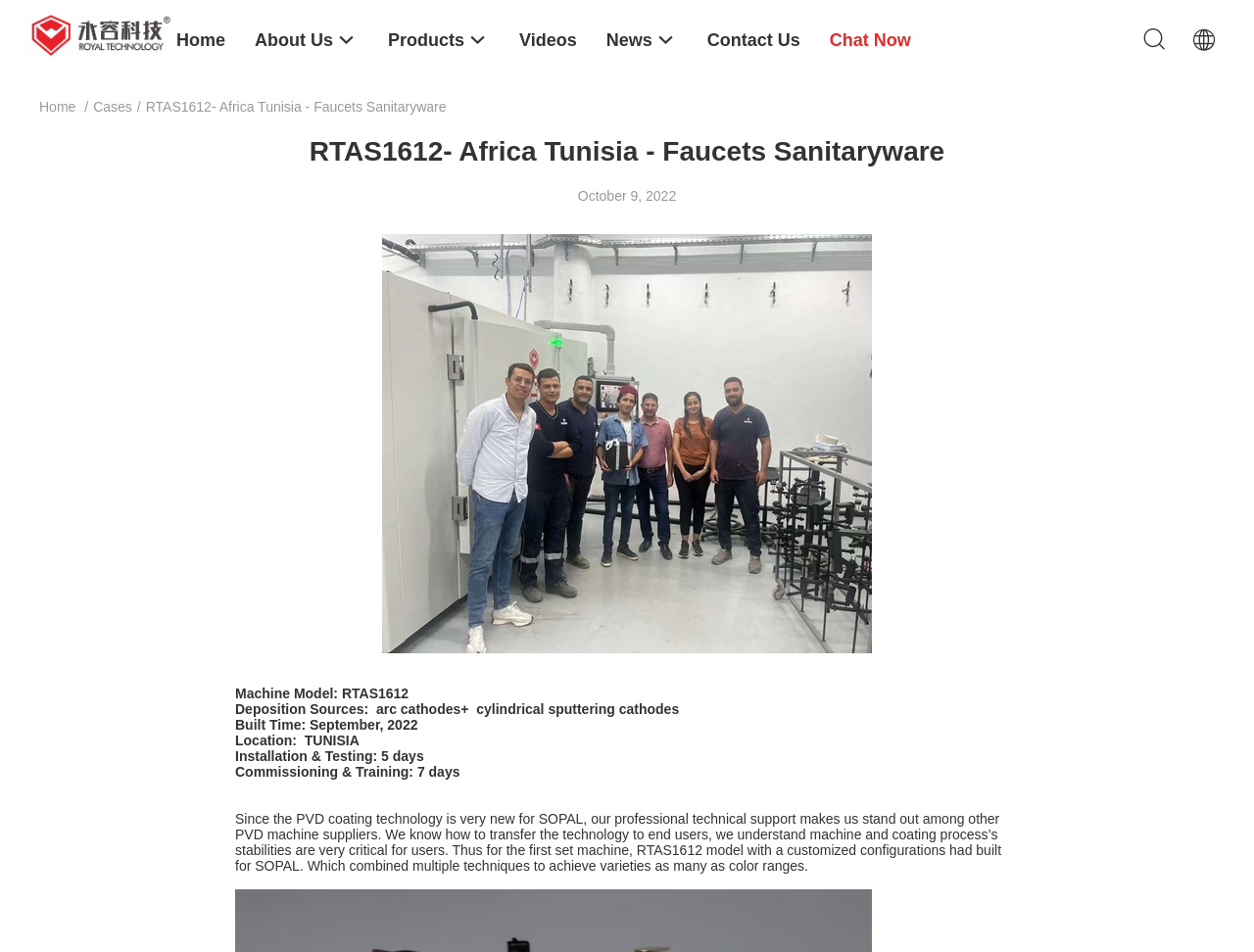Give a one-word or one-phrase response to the question: 
How many days did the installation and testing take?

5 days